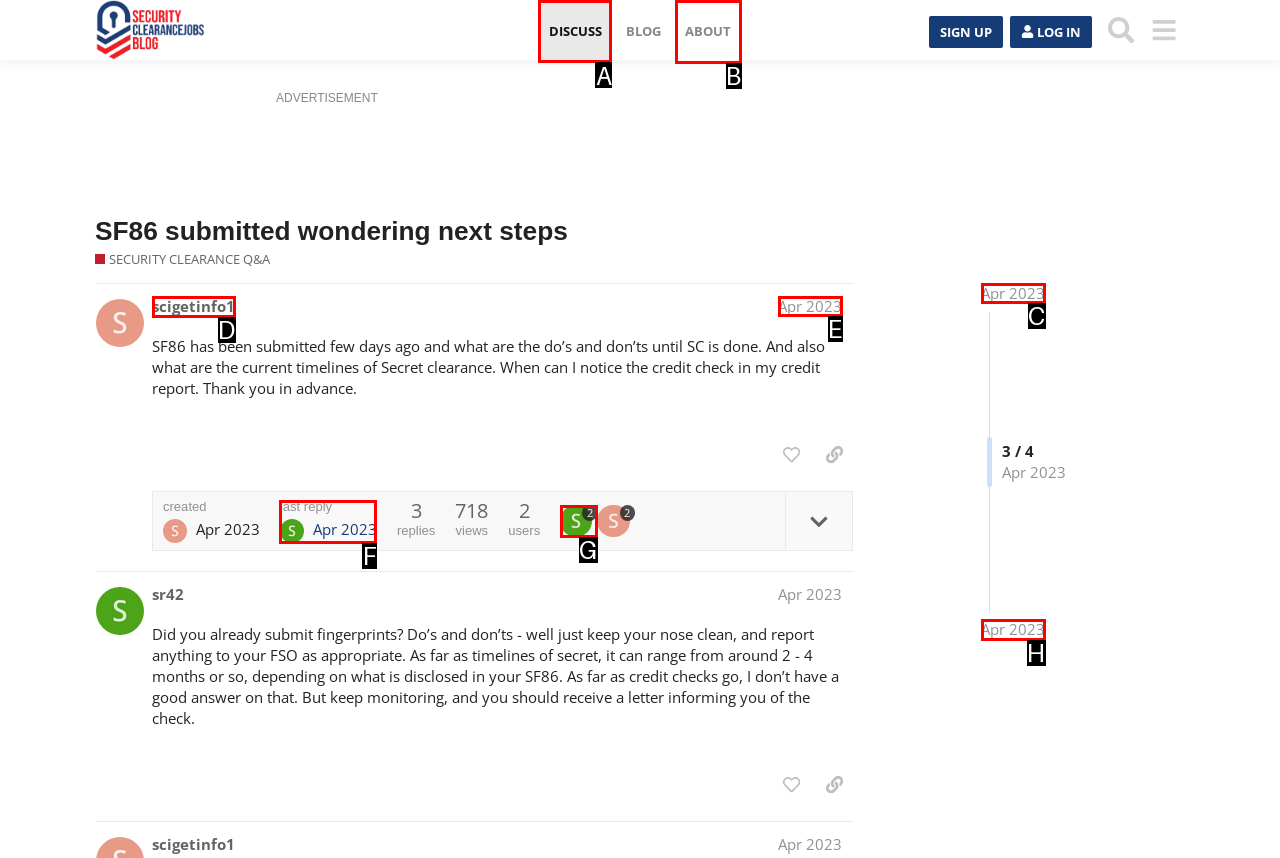Determine which HTML element to click for this task: Click the 'DISCUSS' link Provide the letter of the selected choice.

A